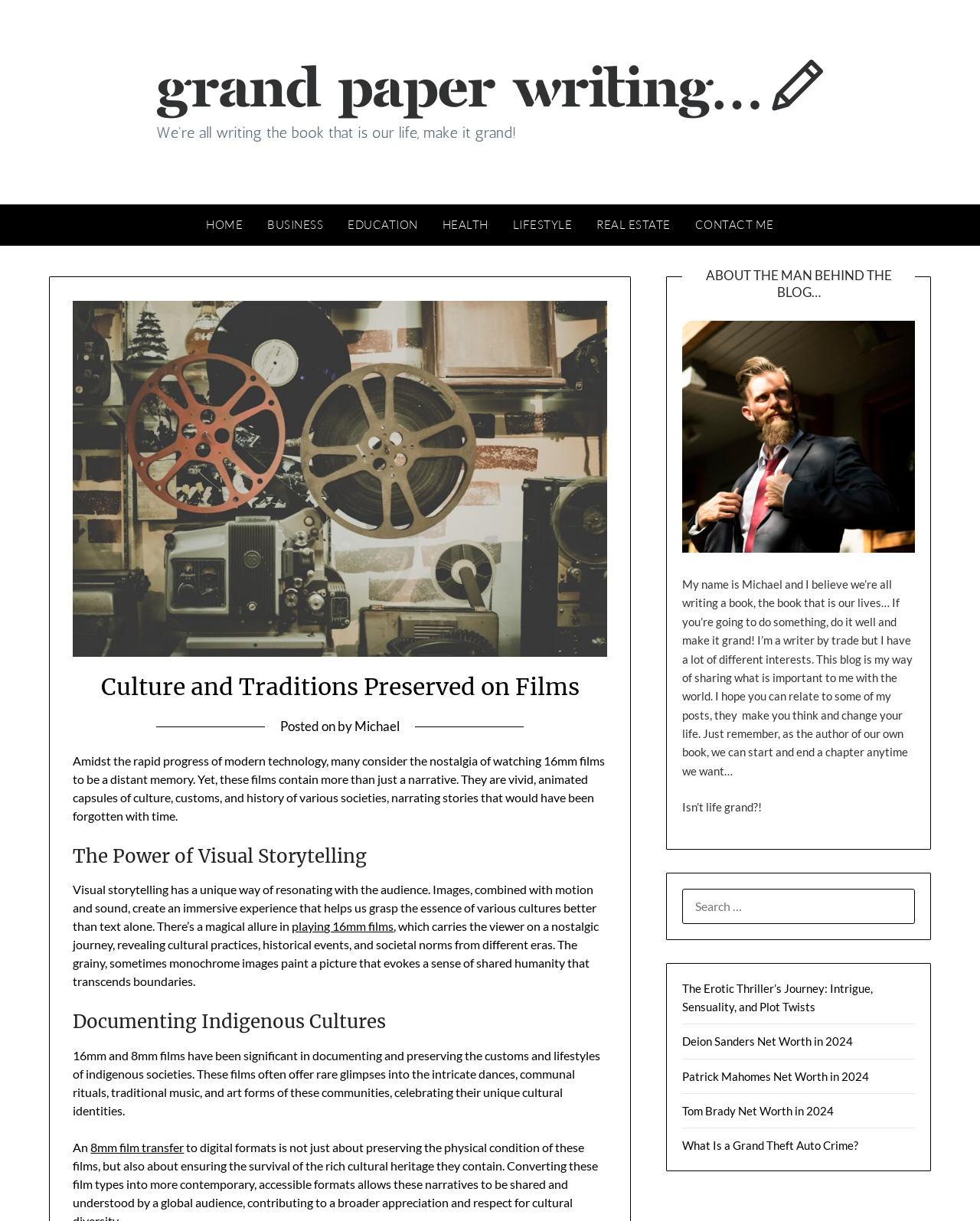Describe the webpage in detail, including text, images, and layout.

This webpage is about a blog called "Grand Paper Writing" that focuses on culture and traditions preserved on films. At the top, there is a logo and a navigation menu with links to different categories such as "HOME", "BUSINESS", "EDUCATION", and more. 

Below the navigation menu, there is a header section with a title "Culture and Traditions Preserved on Films" and a subheading that describes the importance of 16mm films in preserving cultural heritage. 

The main content of the webpage is divided into three sections. The first section discusses the power of visual storytelling, highlighting how 16mm films can evoke a sense of shared humanity and cultural practices. The second section focuses on documenting indigenous cultures, showcasing how 16mm and 8mm films have been instrumental in preserving the customs and lifestyles of indigenous societies. 

The third section is about the author of the blog, Michael, who shares his philosophy on life and writing. There is also a search bar and a list of related articles on the right-hand side of the webpage, including topics such as net worth of celebrities and crime-related articles.